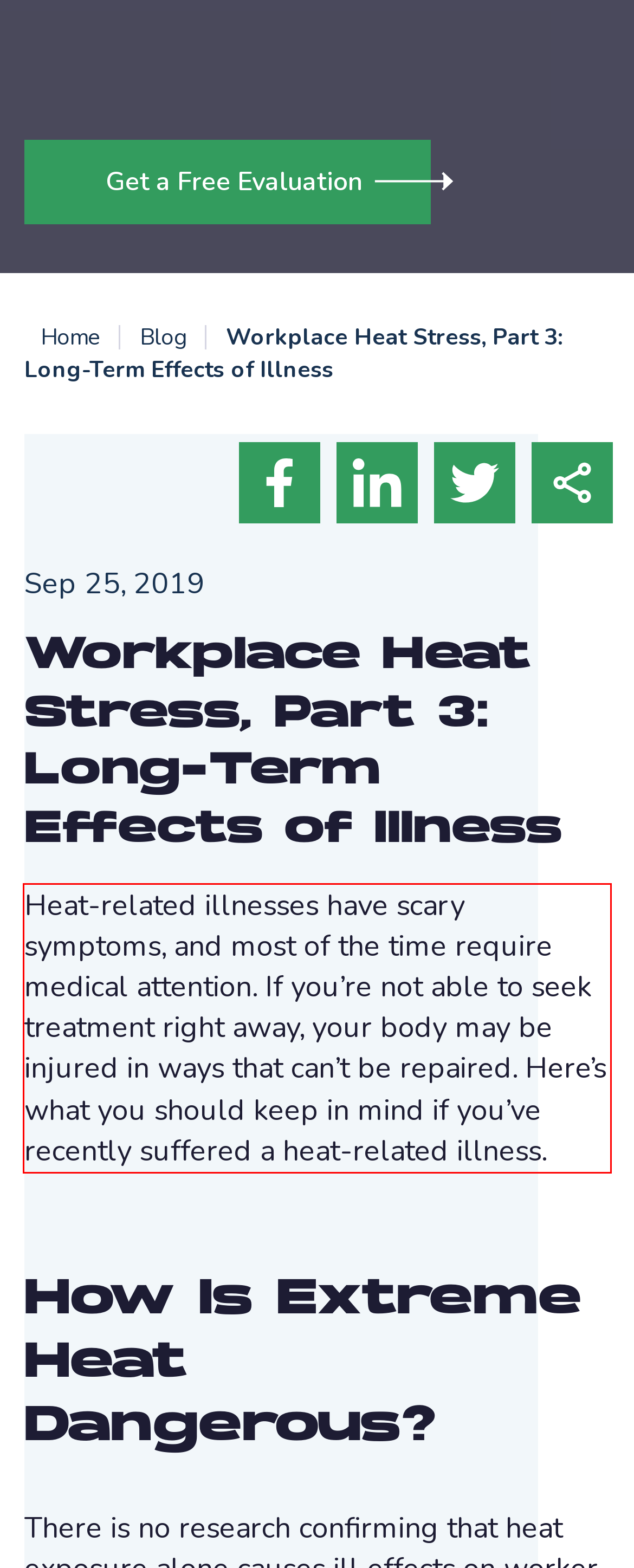The screenshot you have been given contains a UI element surrounded by a red rectangle. Use OCR to read and extract the text inside this red rectangle.

Heat-related illnesses have scary symptoms, and most of the time require medical attention. If you’re not able to seek treatment right away, your body may be injured in ways that can’t be repaired. Here’s what you should keep in mind if you’ve recently suffered a heat-related illness.